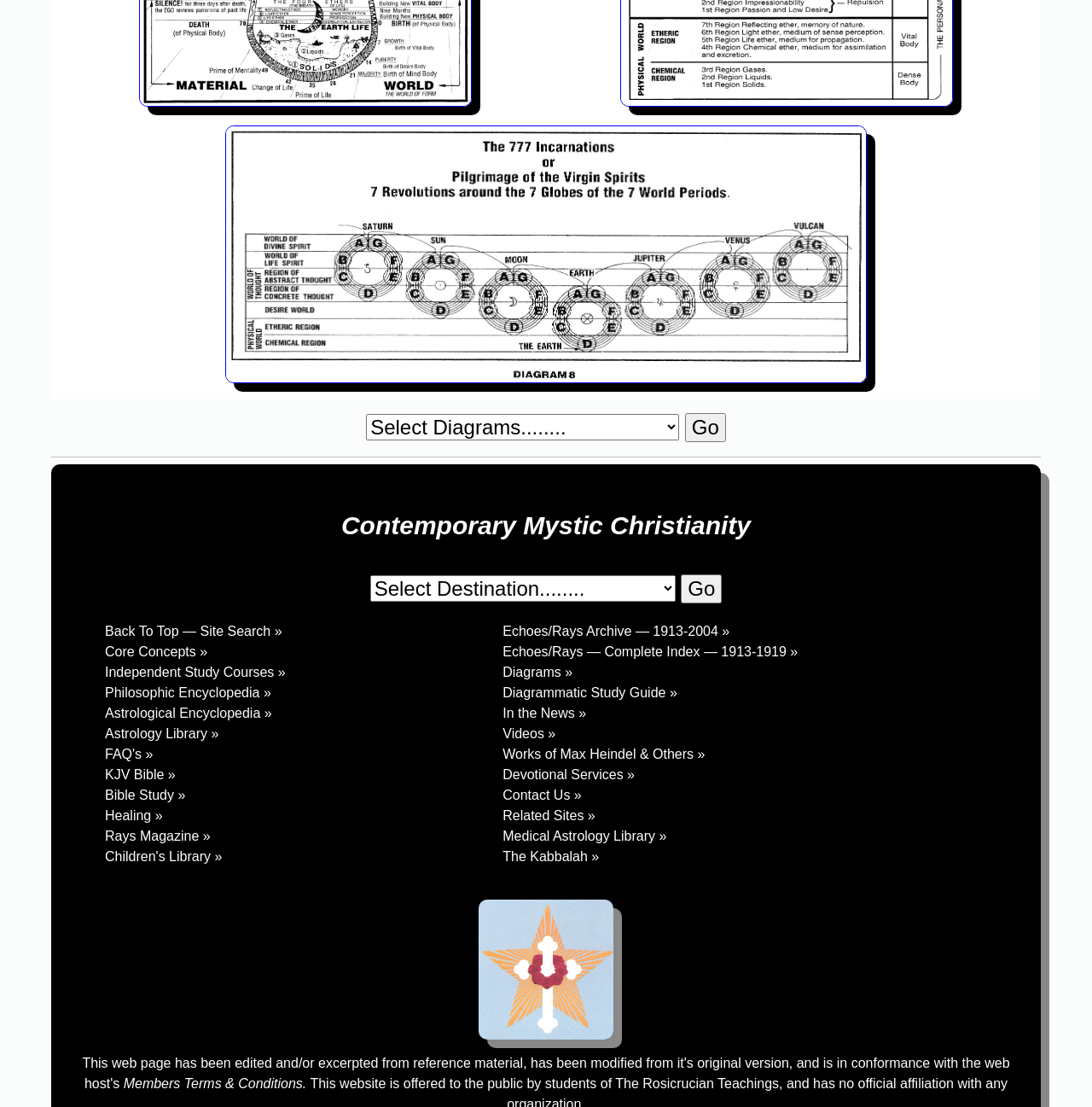Kindly provide the bounding box coordinates of the section you need to click on to fulfill the given instruction: "View Echoes/Rays Archive — 1913-2004".

[0.46, 0.564, 0.668, 0.577]